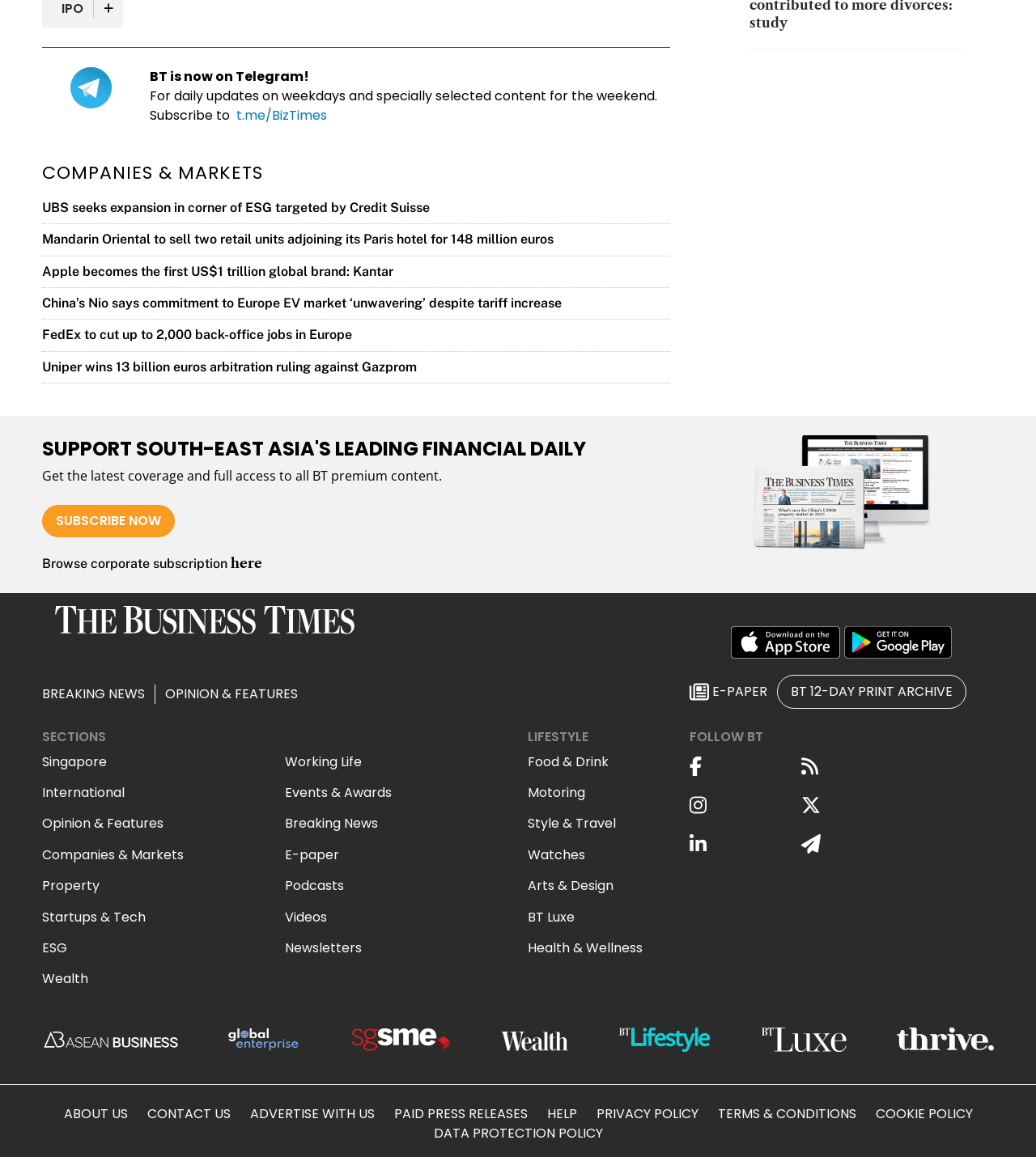Respond with a single word or phrase for the following question: 
How many news sections are listed?

13